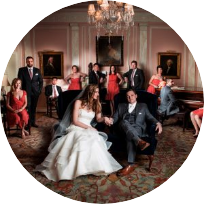Respond to the following question using a concise word or phrase: 
What is the groom wearing?

Sharp suit with bow tie